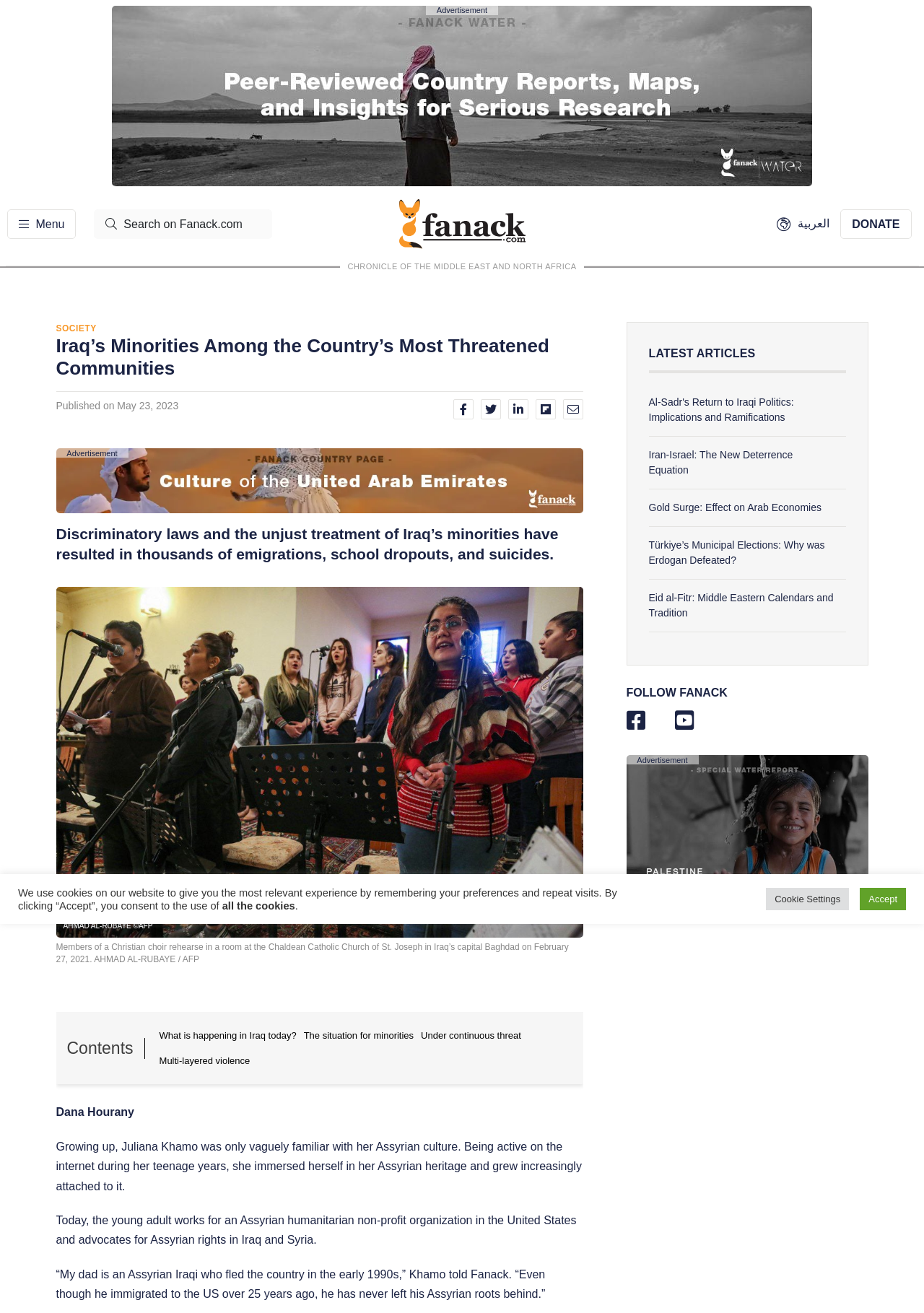Please determine the bounding box coordinates of the section I need to click to accomplish this instruction: "Follow Fanack on Twitter".

[0.706, 0.546, 0.73, 0.555]